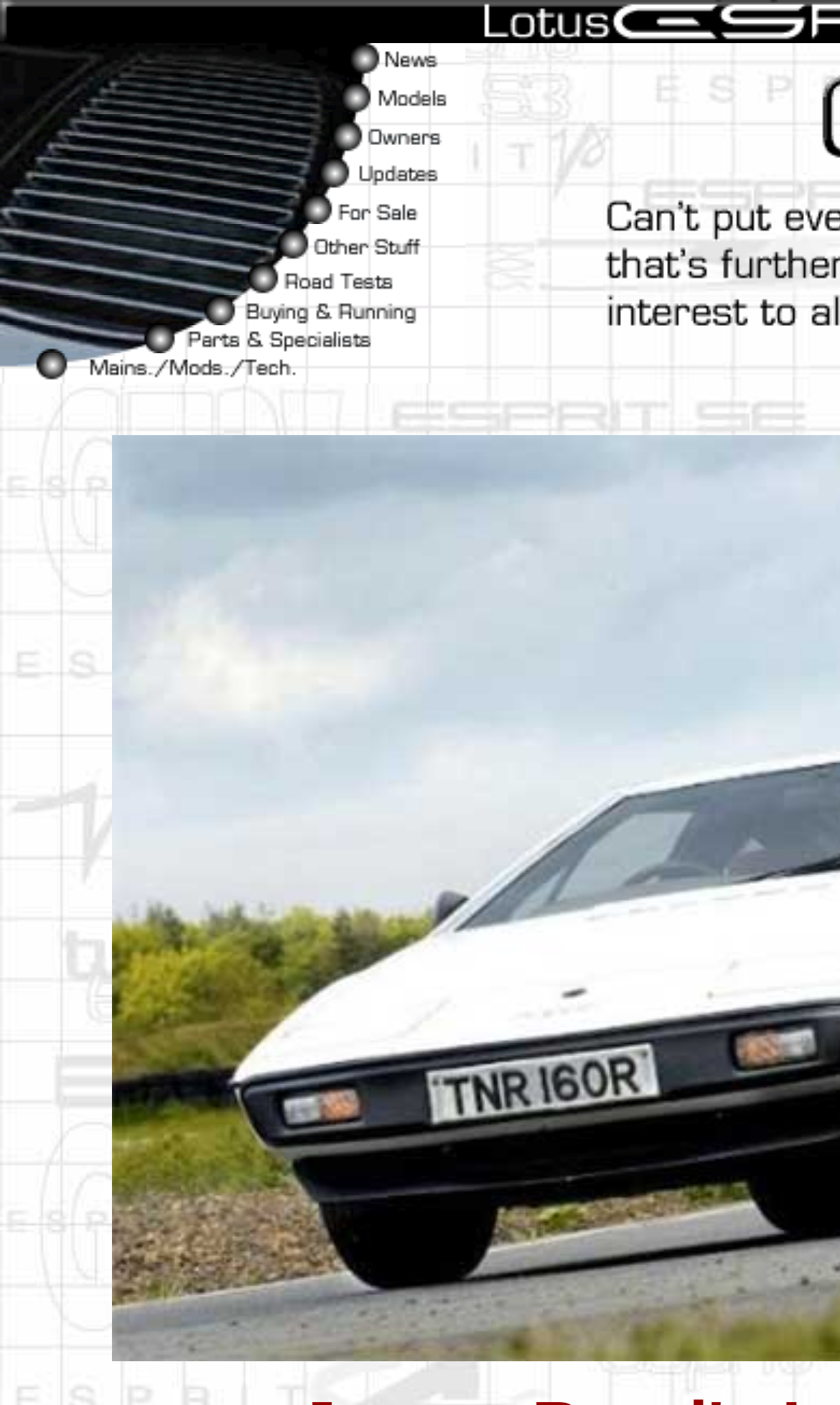Respond to the question below with a concise word or phrase:
How many images are in the first row?

2